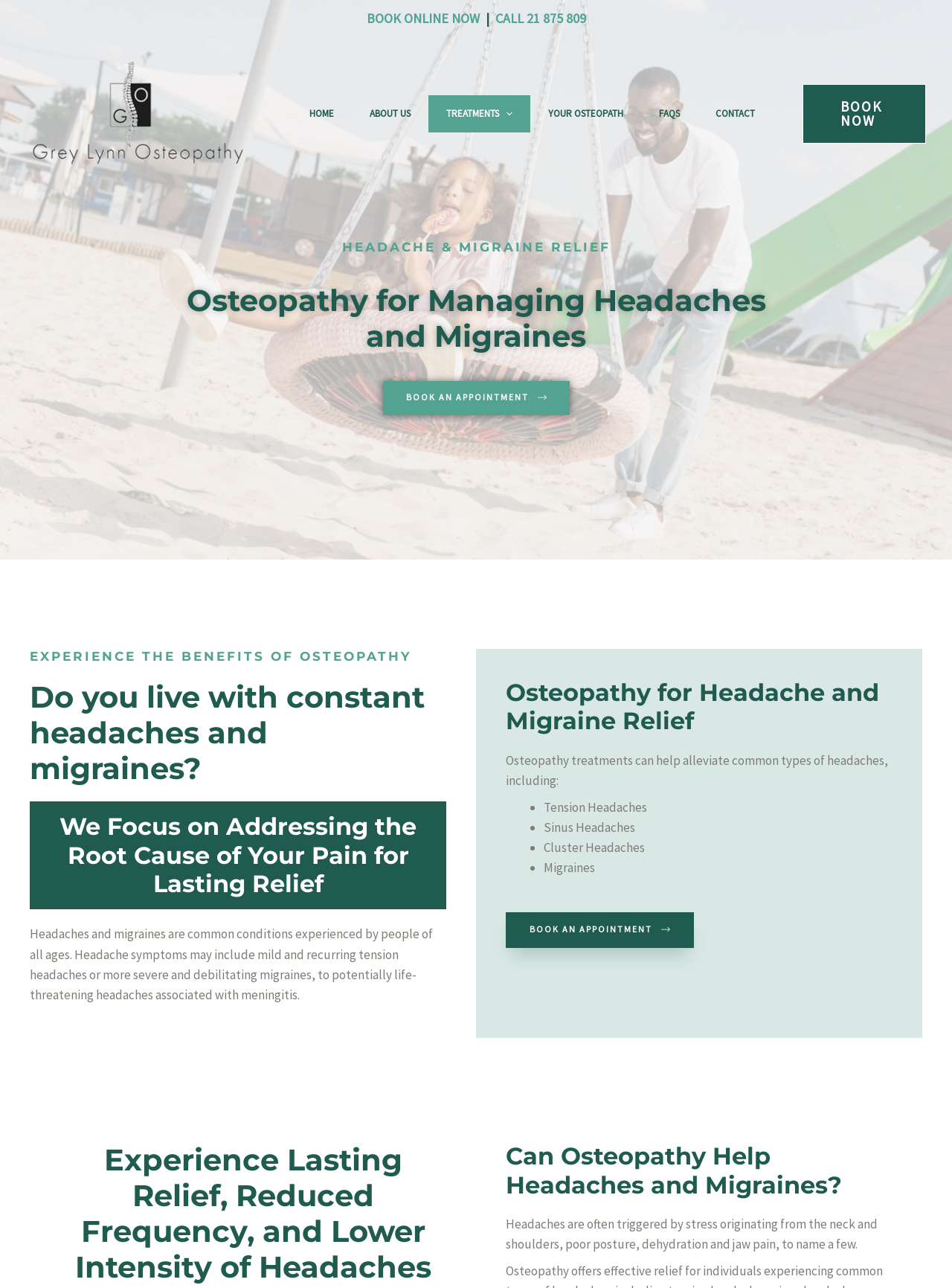Please find the bounding box for the UI component described as follows: "parent_node: TREATMENTS aria-label="Menu Toggle"".

[0.524, 0.074, 0.538, 0.103]